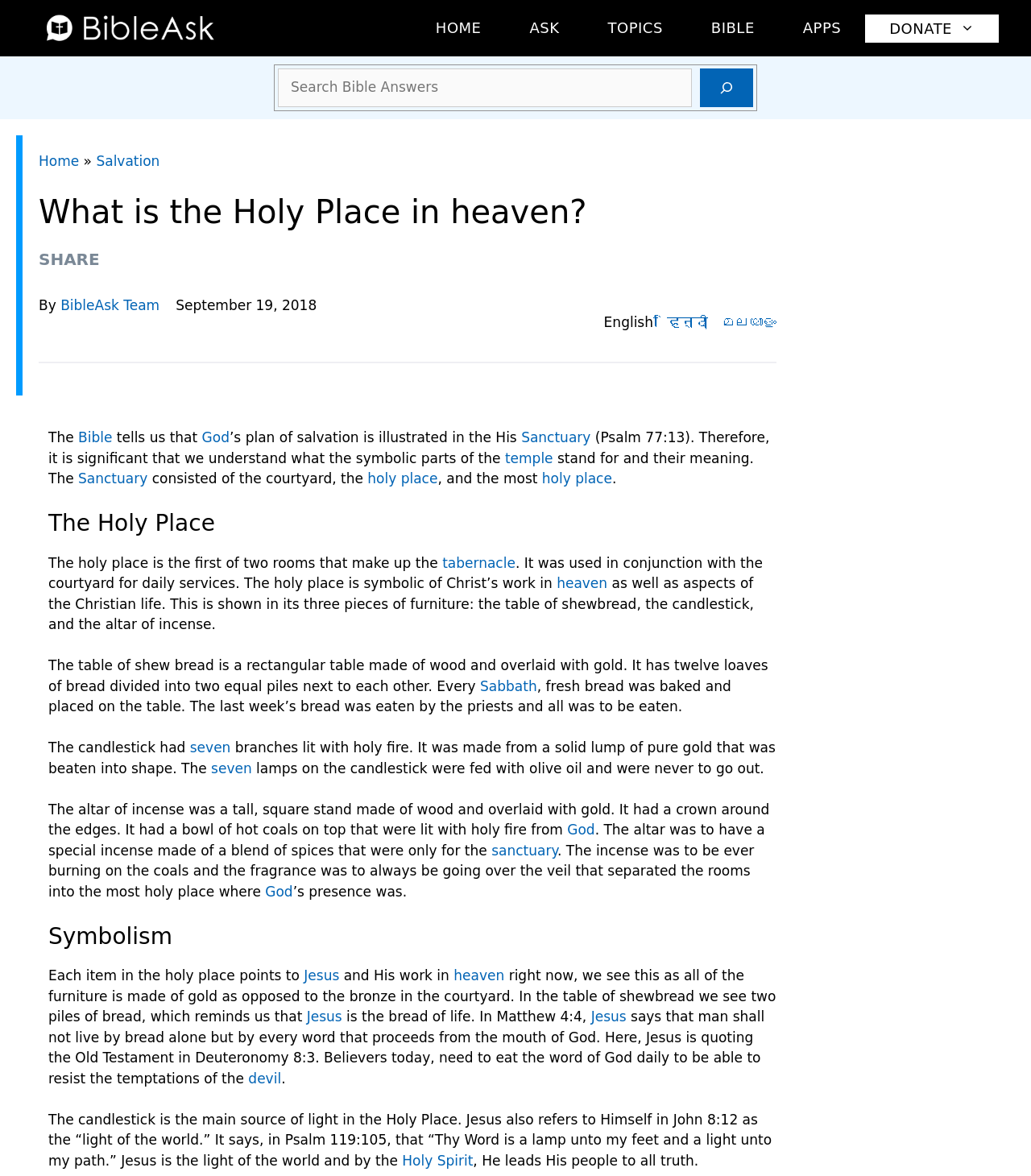Determine the bounding box coordinates of the clickable area required to perform the following instruction: "Switch to Hindi". The coordinates should be represented as four float numbers between 0 and 1: [left, top, right, bottom].

[0.647, 0.268, 0.687, 0.28]